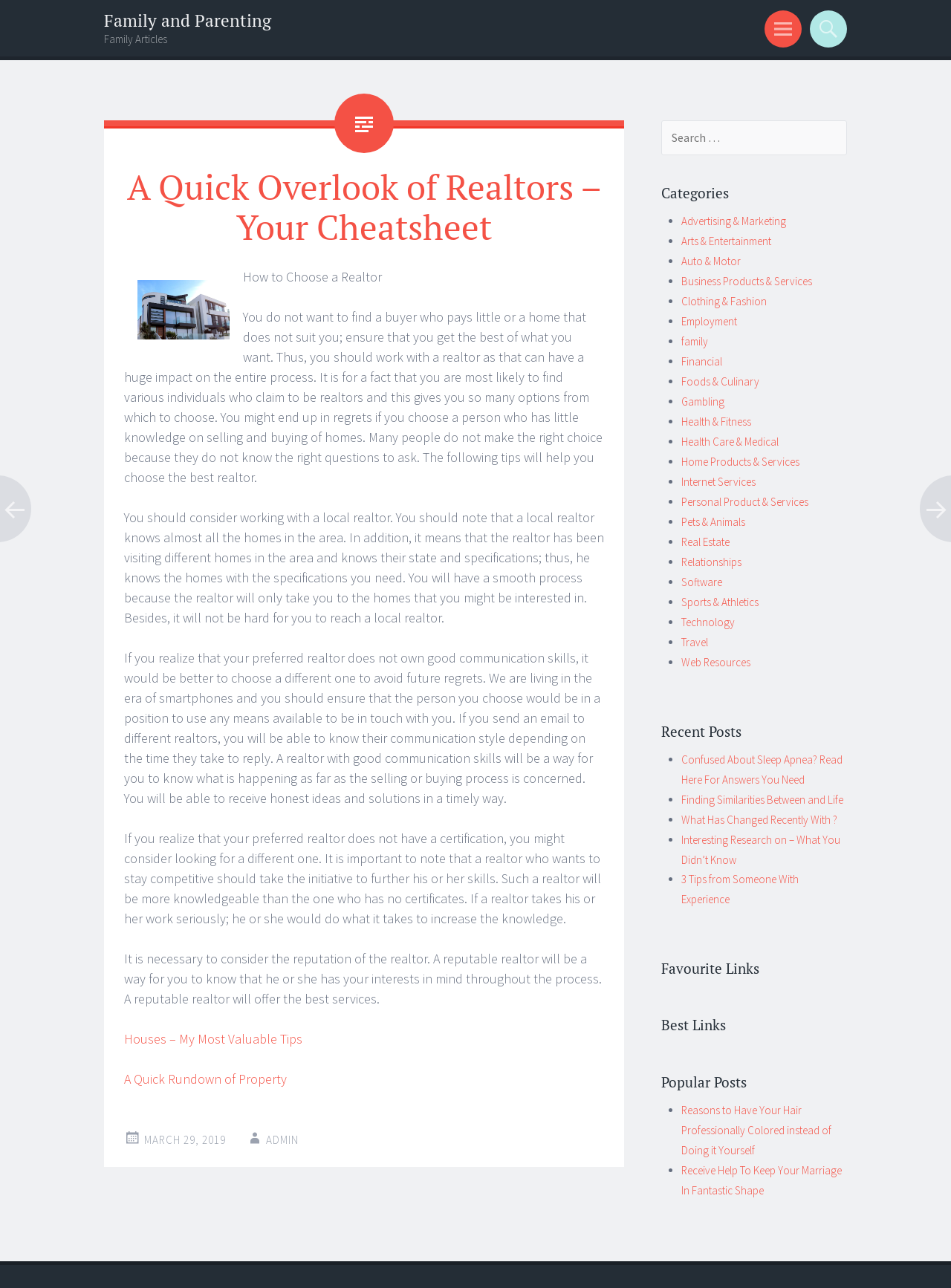Extract the bounding box coordinates for the described element: "Personal Product & Services". The coordinates should be represented as four float numbers between 0 and 1: [left, top, right, bottom].

[0.716, 0.384, 0.85, 0.395]